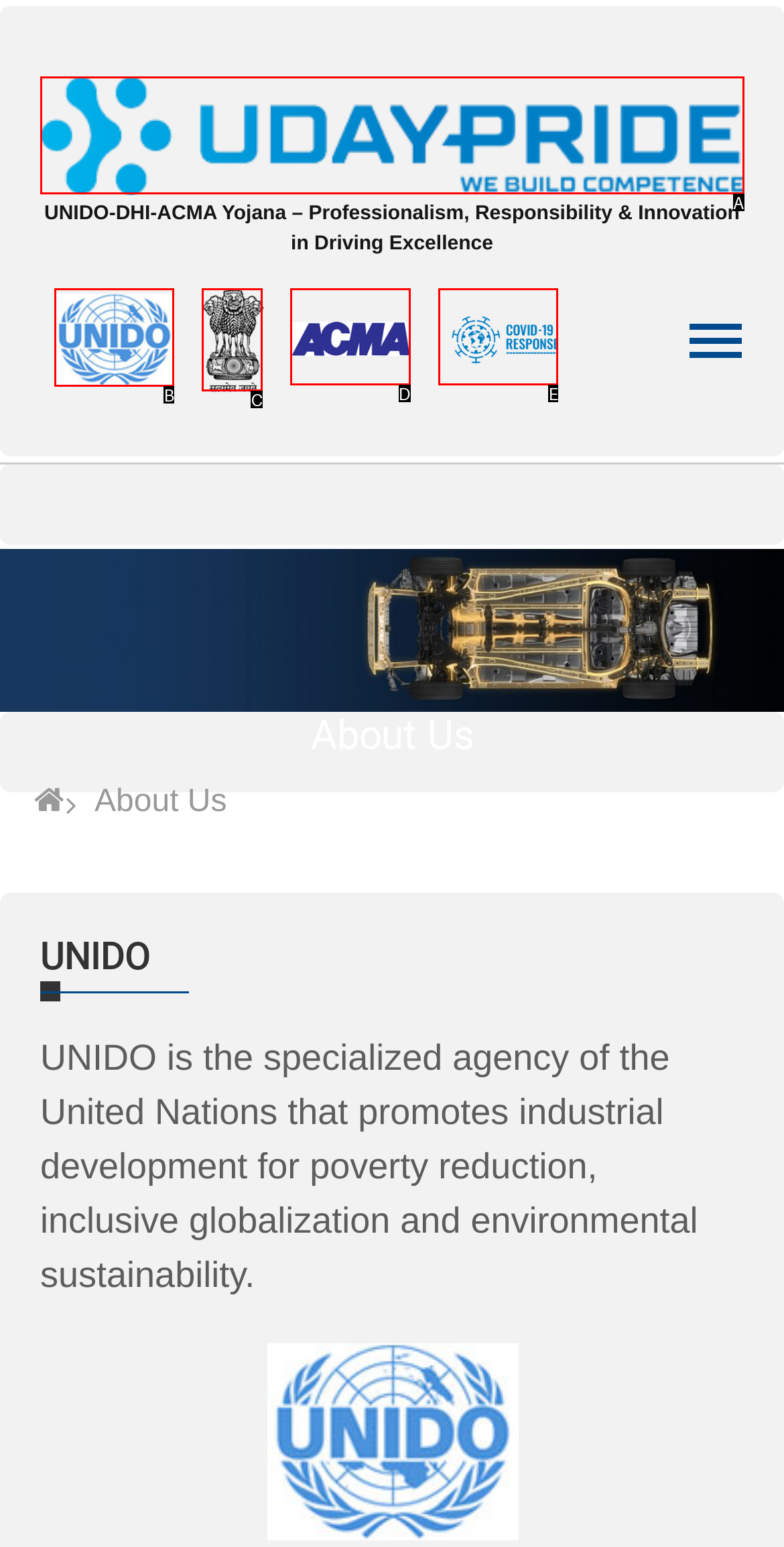Select the option that fits this description: alt="Uday Pride"
Answer with the corresponding letter directly.

C